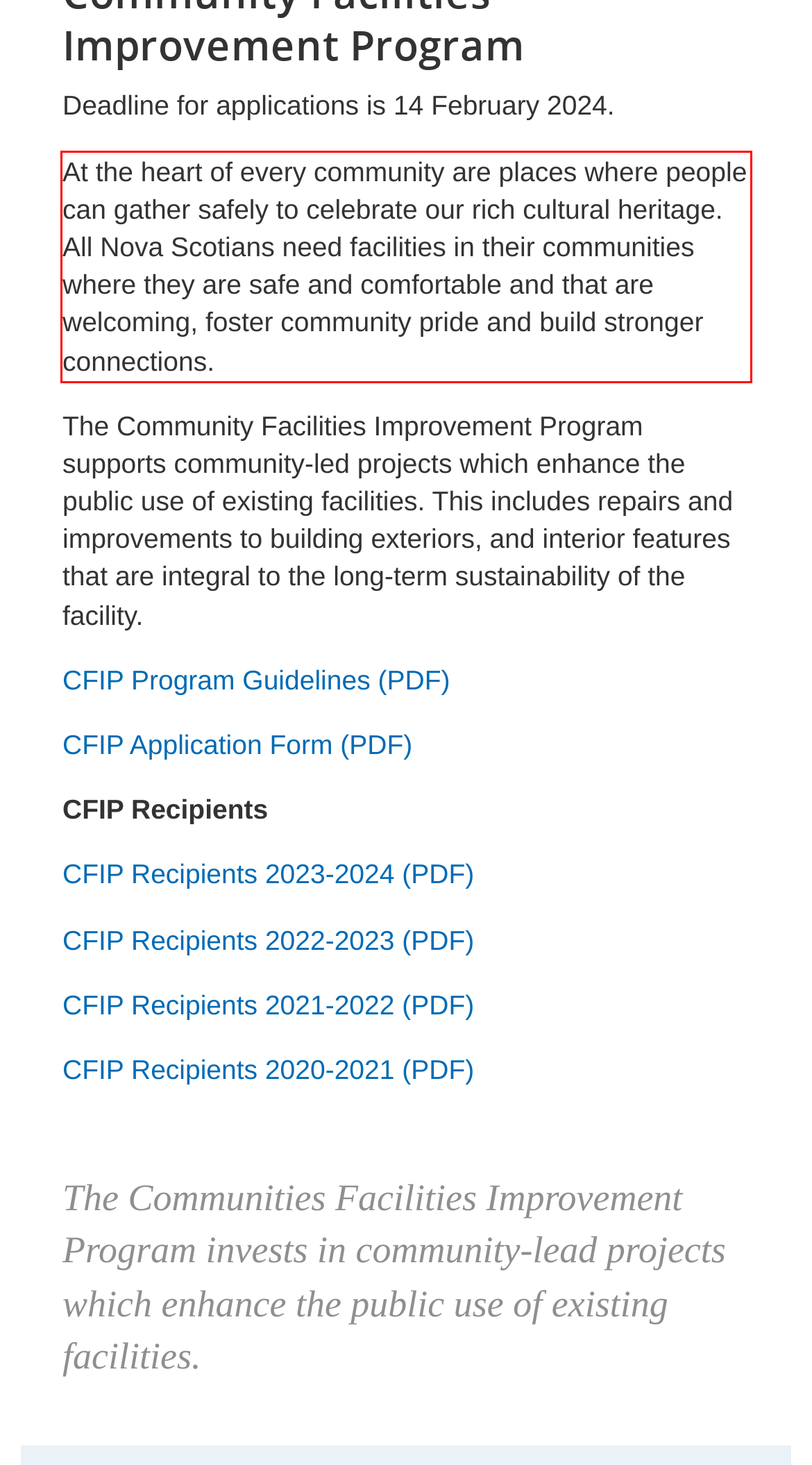Please look at the screenshot provided and find the red bounding box. Extract the text content contained within this bounding box.

At the heart of every community are places where people can gather safely to celebrate our rich cultural heritage. All Nova Scotians need facilities in their communities where they are safe and comfortable and that are welcoming, foster community pride and build stronger connections.